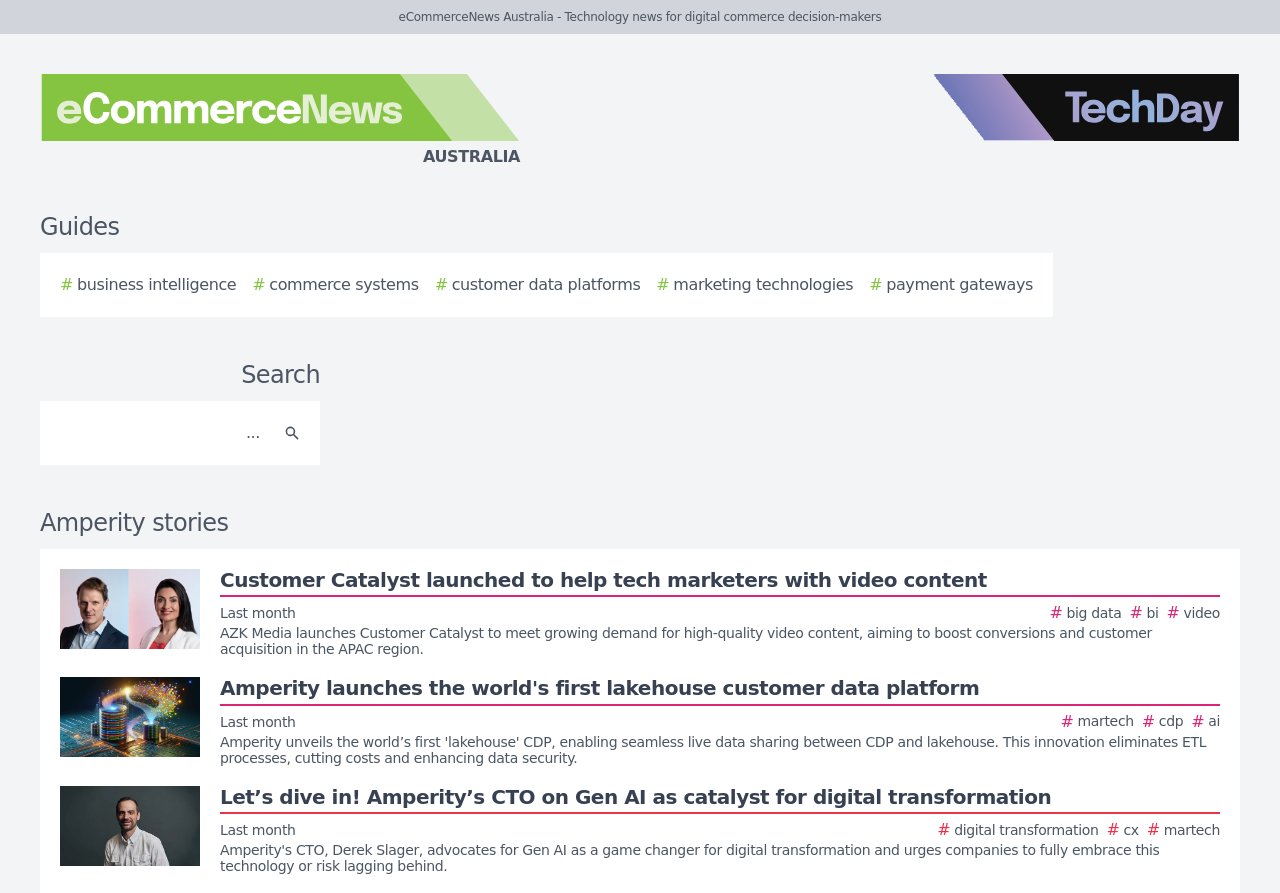How many story images are on the webpage?
Based on the image, please offer an in-depth response to the question.

I determined the answer by counting the image elements with the label 'Story image', which appear three times on the webpage.